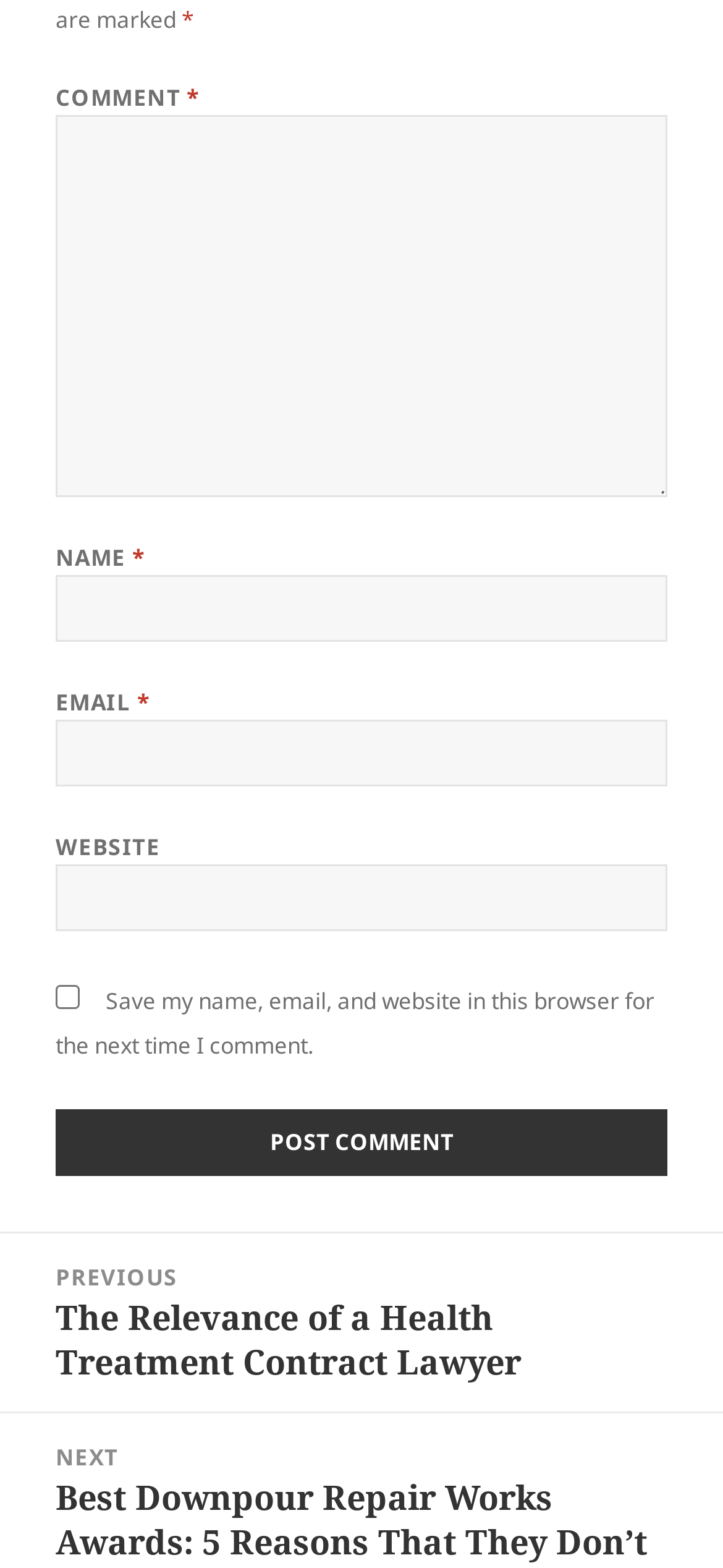Identify the bounding box of the HTML element described as: "parent_node: WEBSITE name="url"".

[0.077, 0.551, 0.923, 0.594]